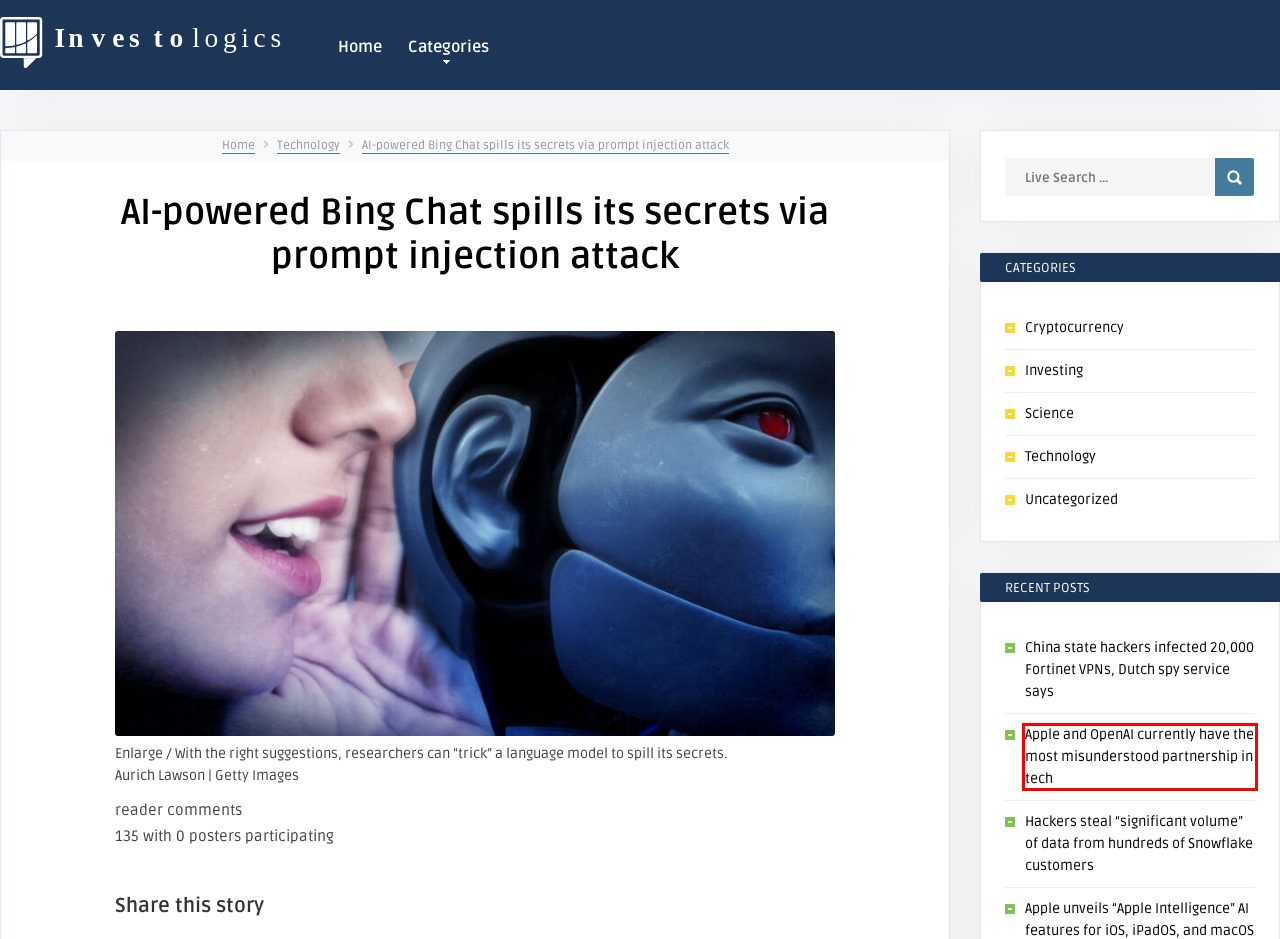Examine the webpage screenshot and identify the UI element enclosed in the red bounding box. Pick the webpage description that most accurately matches the new webpage after clicking the selected element. Here are the candidates:
A. Apple unveils “Apple Intelligence” AI features for iOS, iPadOS, and macOS – Investologics
B. Technology – Investologics
C. Apple and OpenAI currently have the most misunderstood partnership in tech – Investologics
D. Cryptocurrency – Investologics
E. Hackers steal “significant volume” of data from hundreds of Snowflake customers – Investologics
F. Investing – Investologics
G. Investologics
H. Science – Investologics

C